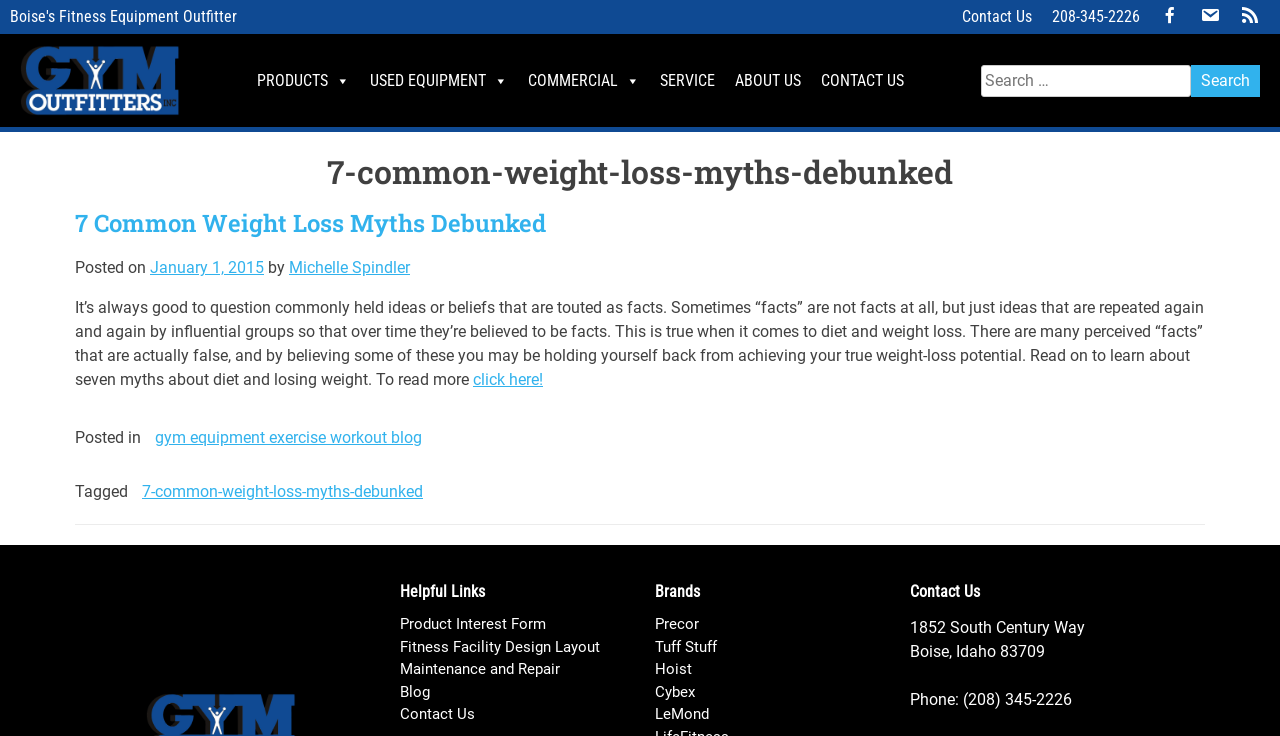Utilize the information from the image to answer the question in detail:
What is the author of the article?

I found the author of the article by looking at the byline of the article, which says 'by Michelle Spindler'.